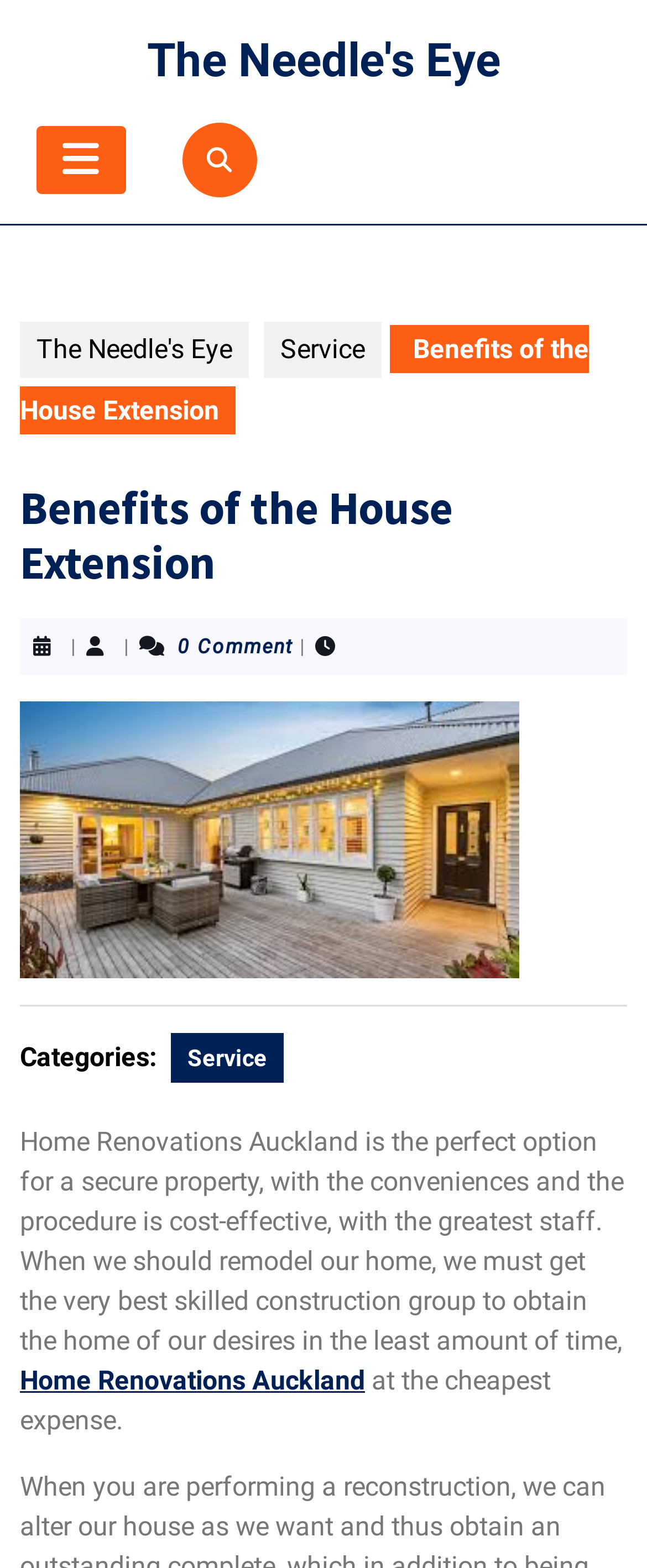How many comments are there on the webpage?
Provide a detailed and well-explained answer to the question.

According to the text '0 Comment', there are no comments on the webpage.